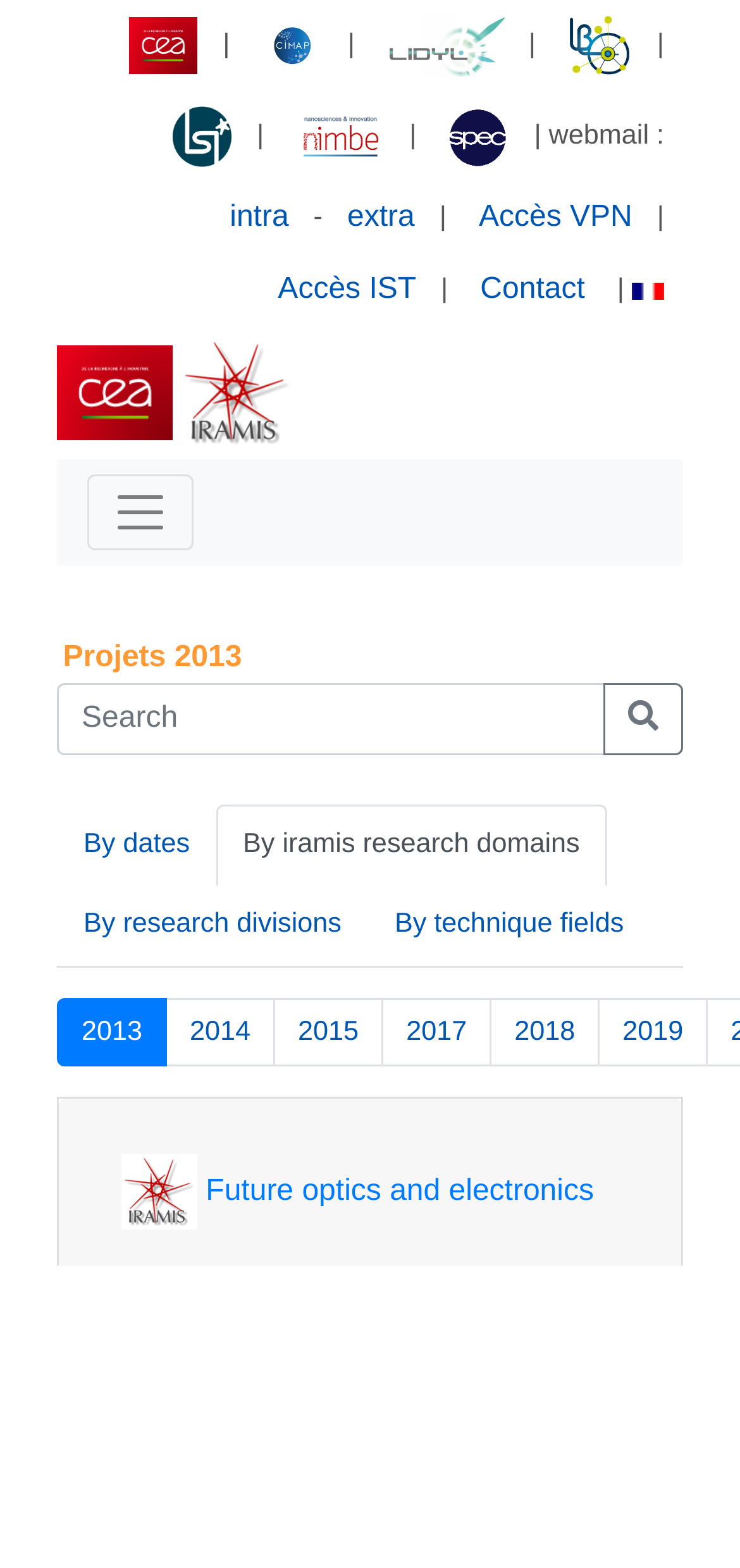Please predict the bounding box coordinates (top-left x, top-left y, bottom-right x, bottom-right y) for the UI element in the screenshot that fits the description: aria-describedby="button-addon2" aria-label="Search" name="form[titre]" placeholder="Search"

[0.077, 0.435, 0.818, 0.481]